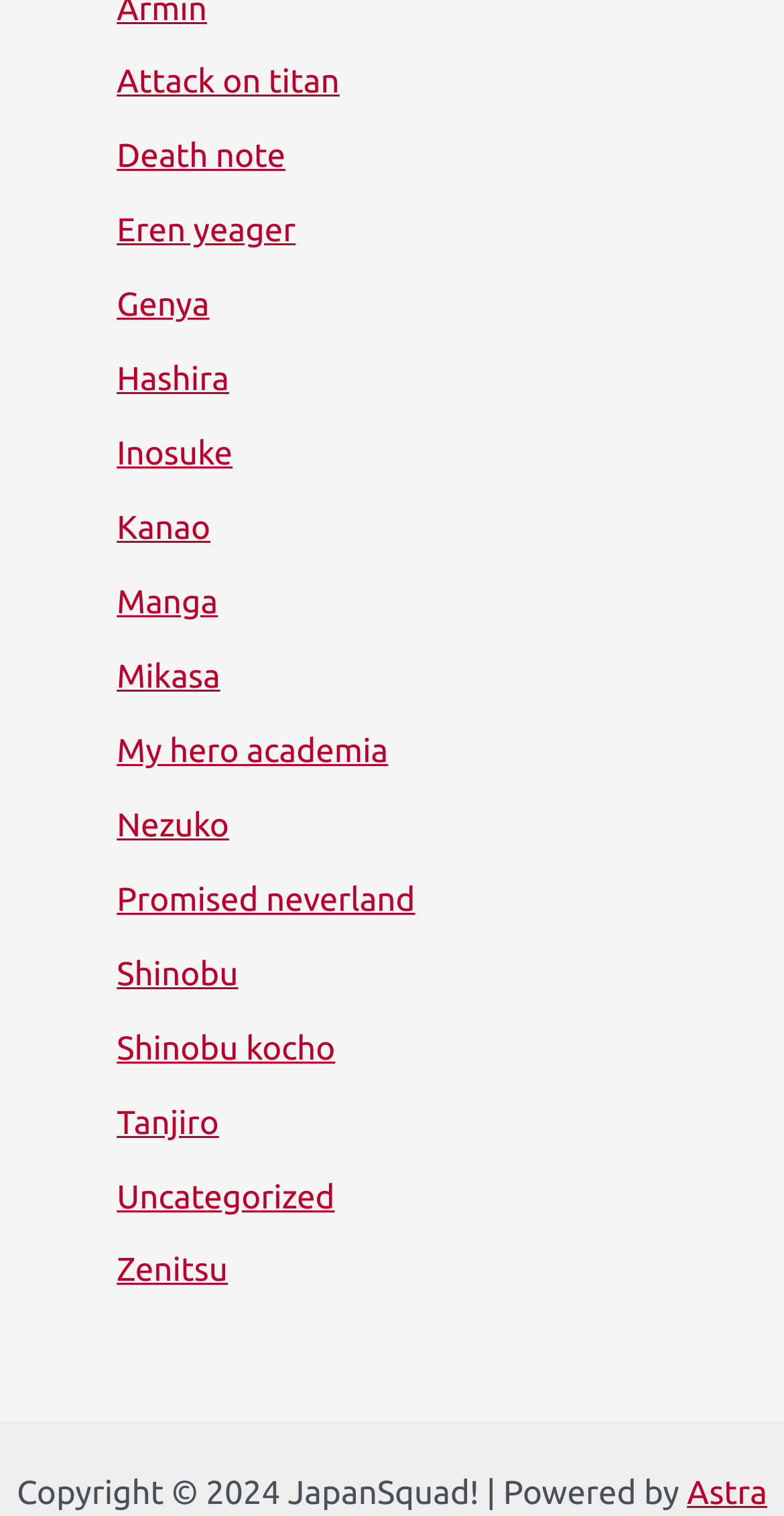Based on the image, please elaborate on the answer to the following question:
What is the vertical position of the 'Mikasa' link relative to the 'Eren Yeager' link?

By comparing the y1 and y2 coordinates of the 'Mikasa' and 'Eren Yeager' link elements, I found that the 'Mikasa' link is positioned below the 'Eren Yeager' link.